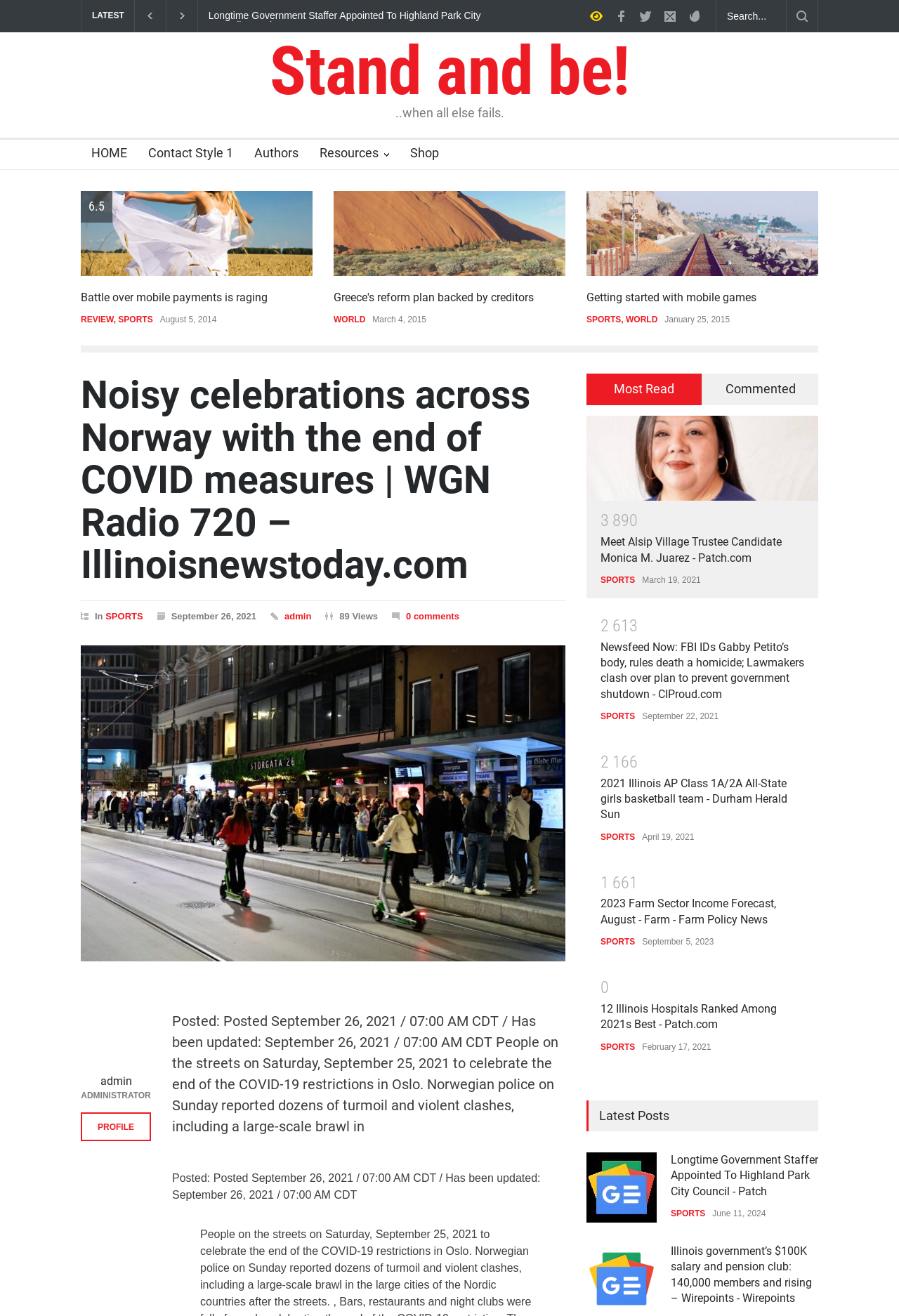Pinpoint the bounding box coordinates of the clickable area necessary to execute the following instruction: "Explore the shop". The coordinates should be given as four float numbers between 0 and 1, namely [left, top, right, bottom].

[0.445, 0.106, 0.488, 0.129]